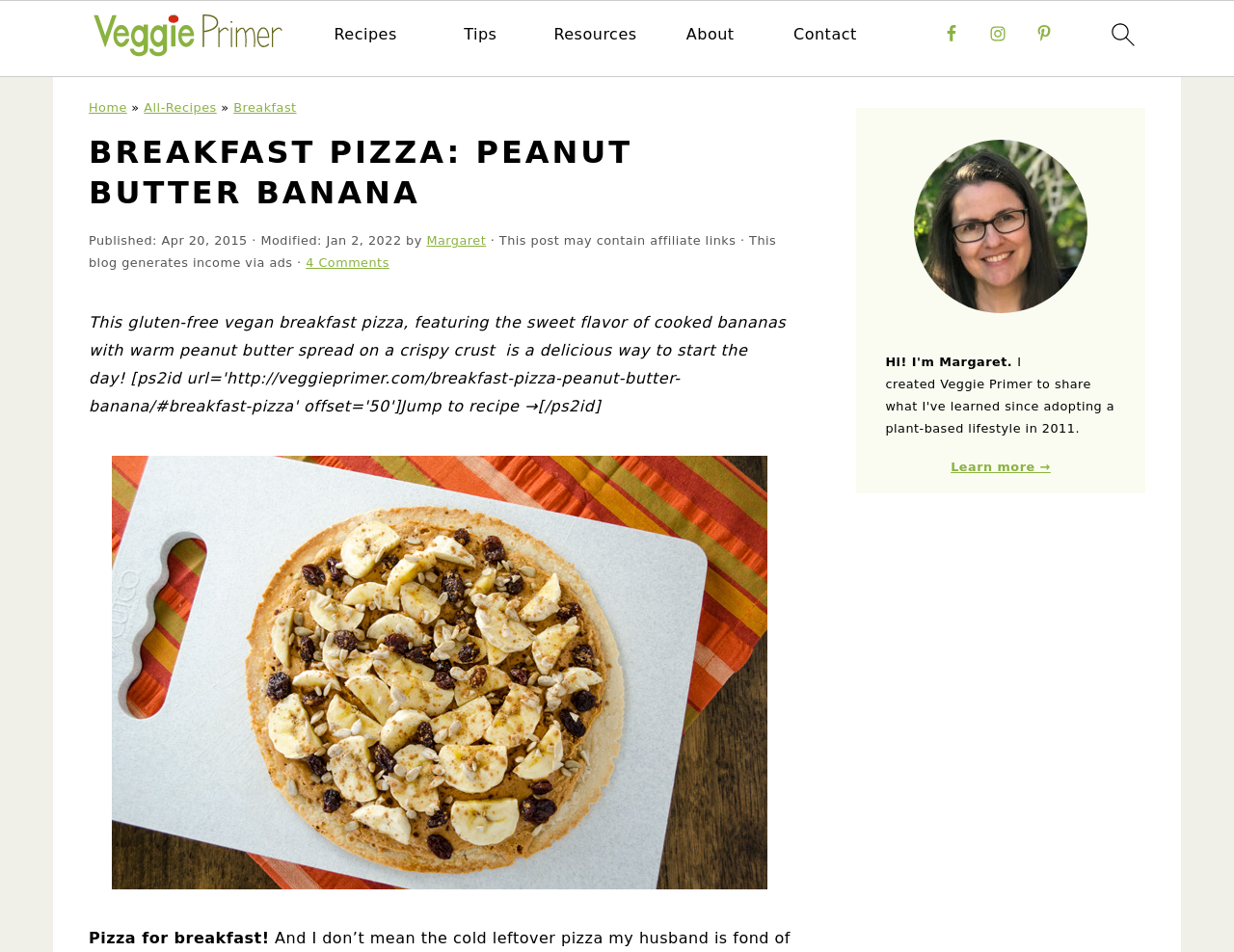Based on the element description: "search icon", identify the bounding box coordinates for this UI element. The coordinates must be four float numbers between 0 and 1, listed as [left, top, right, bottom].

[0.891, 0.011, 0.93, 0.072]